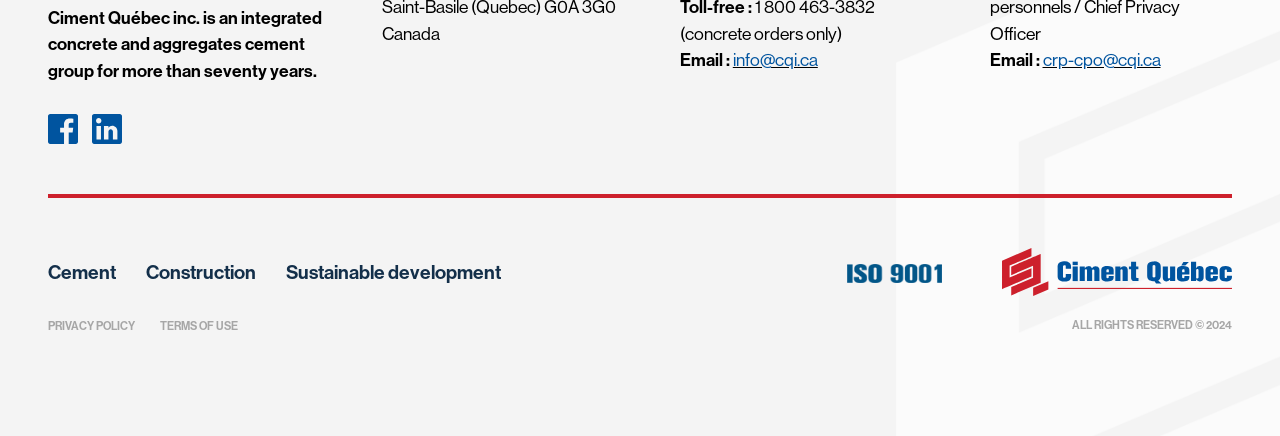Please find the bounding box for the following UI element description. Provide the coordinates in (top-left x, top-left y, bottom-right x, bottom-right y) format, with values between 0 and 1: Construction

[0.114, 0.601, 0.2, 0.646]